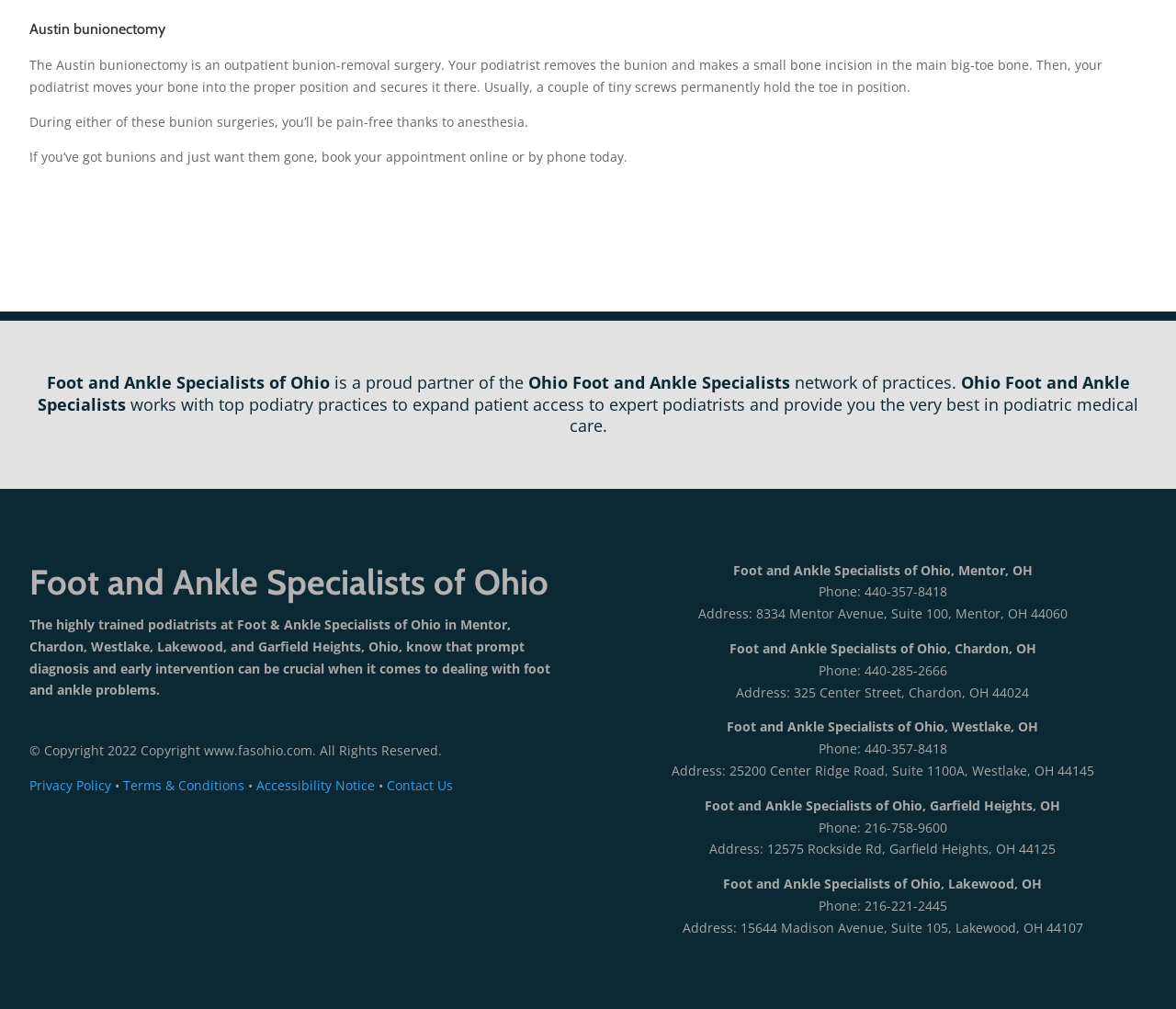Locate the UI element described by Terms & Conditions and provide its bounding box coordinates. Use the format (top-left x, top-left y, bottom-right x, bottom-right y) with all values as floating point numbers between 0 and 1.

[0.105, 0.77, 0.208, 0.787]